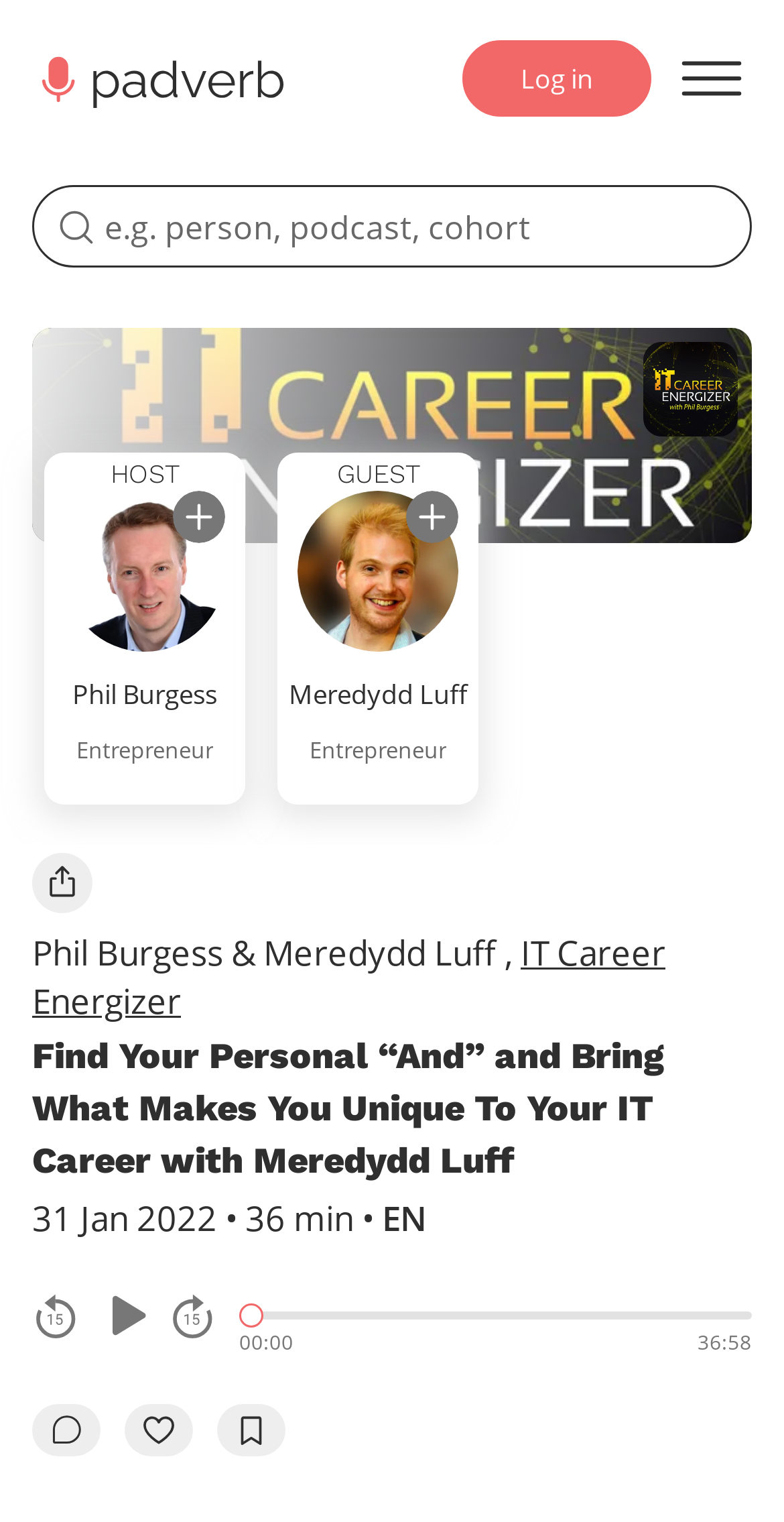Given the description "Linkedin-in", determine the bounding box of the corresponding UI element.

None